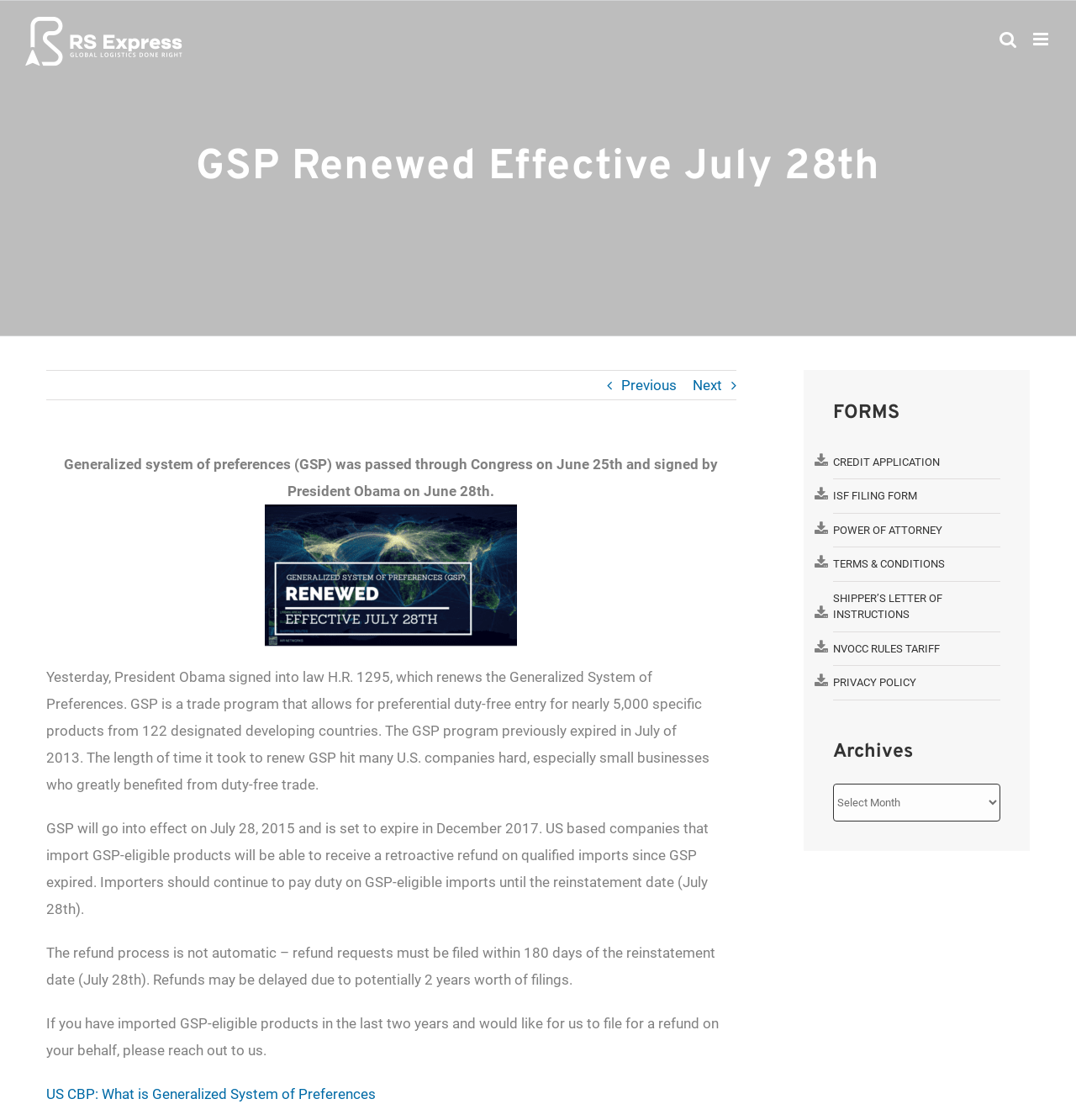What is the name of the trade program mentioned on this webpage?
Make sure to answer the question with a detailed and comprehensive explanation.

I found the answer by reading the text content of the webpage, specifically the sentence 'Yesterday, President Obama signed into law H.R. 1295, which renews the Generalized System of Preferences.' which mentions the trade program as 'Generalized System of Preferences' abbreviated as 'GSP'.